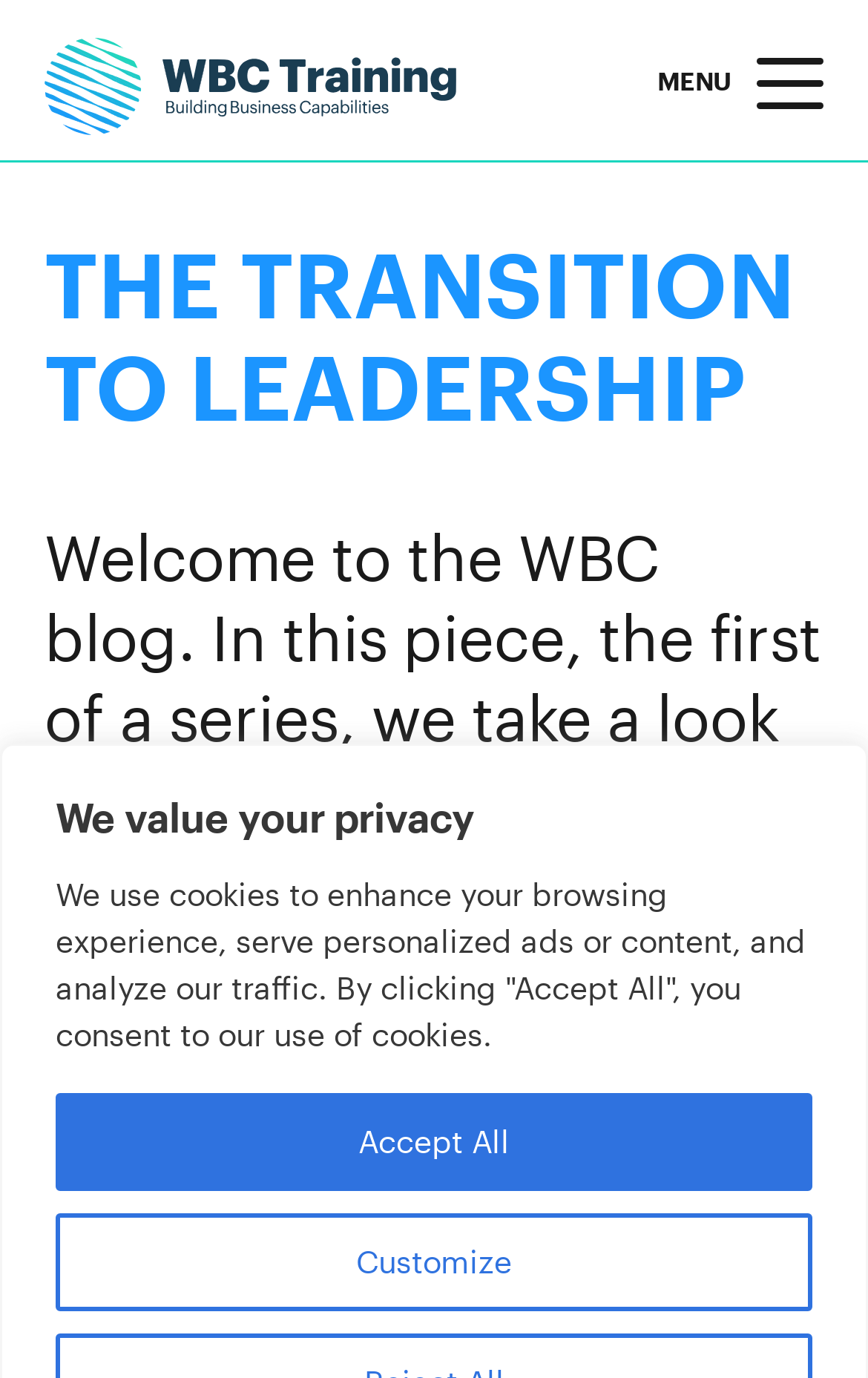Identify the bounding box coordinates of the clickable region required to complete the instruction: "Go to the Contact Us page". The coordinates should be given as four float numbers within the range of 0 and 1, i.e., [left, top, right, bottom].

[0.0, 0.281, 1.0, 0.363]